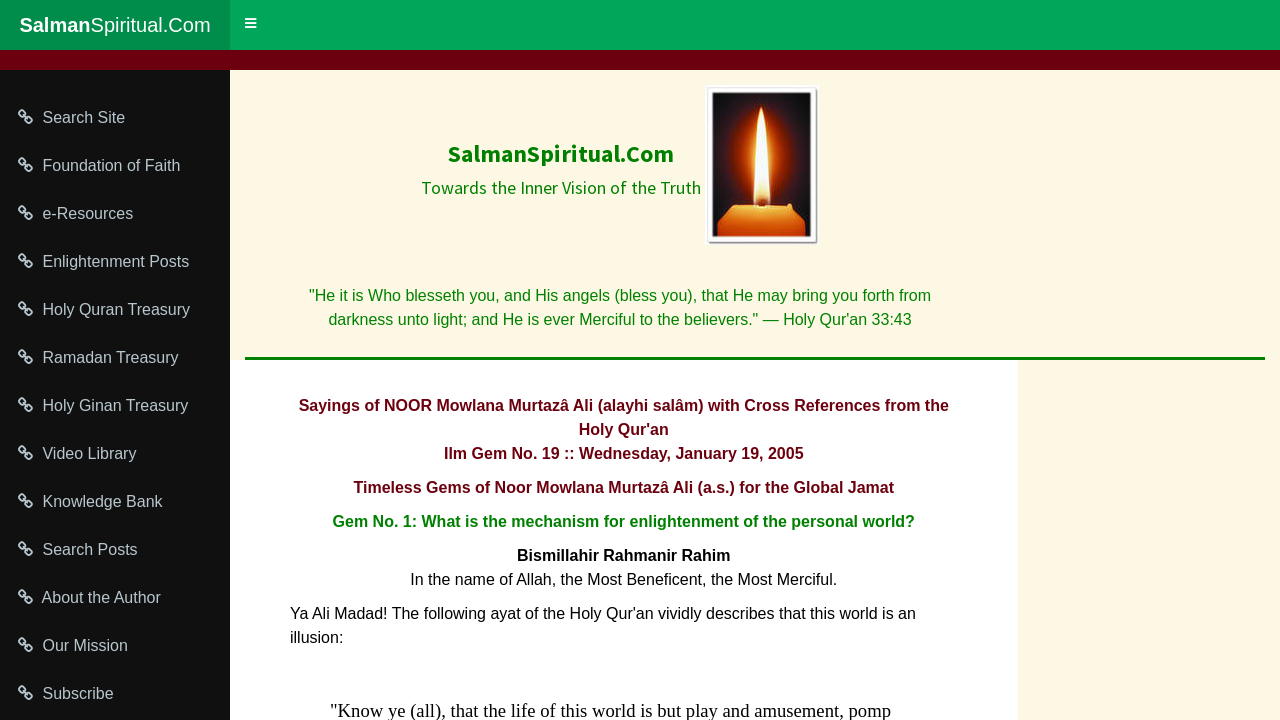Refer to the image and provide an in-depth answer to the question: 
What is written in the name of Allah?

In the name of Allah, it is written as a static text 'In the name of Allah, the Most Beneficent, the Most Merciful.' which is a translation of 'Bismillahir Rahmanir Rahim'.